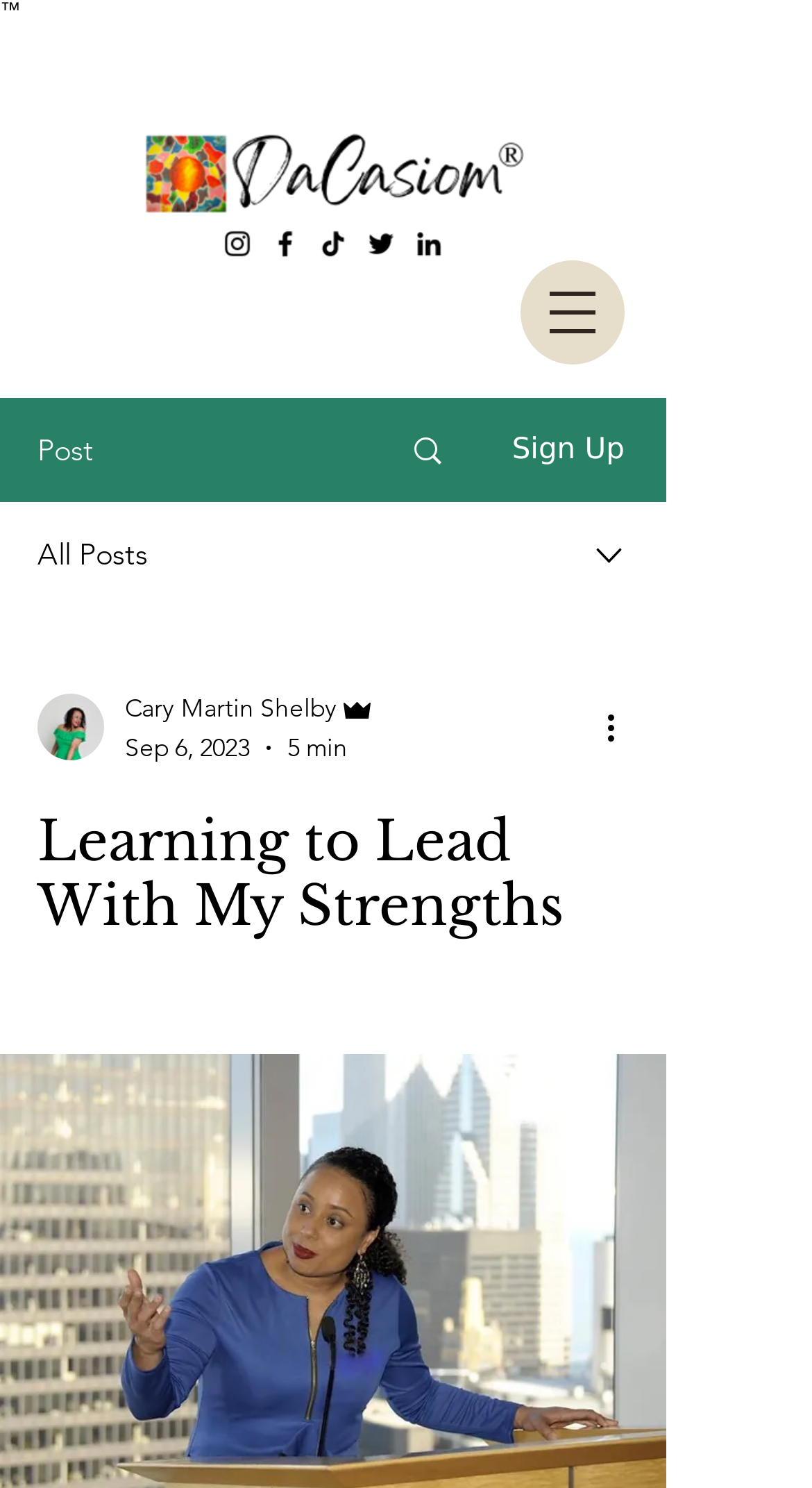Given the webpage screenshot, identify the bounding box of the UI element that matches this description: "Search".

[0.466, 0.269, 0.589, 0.336]